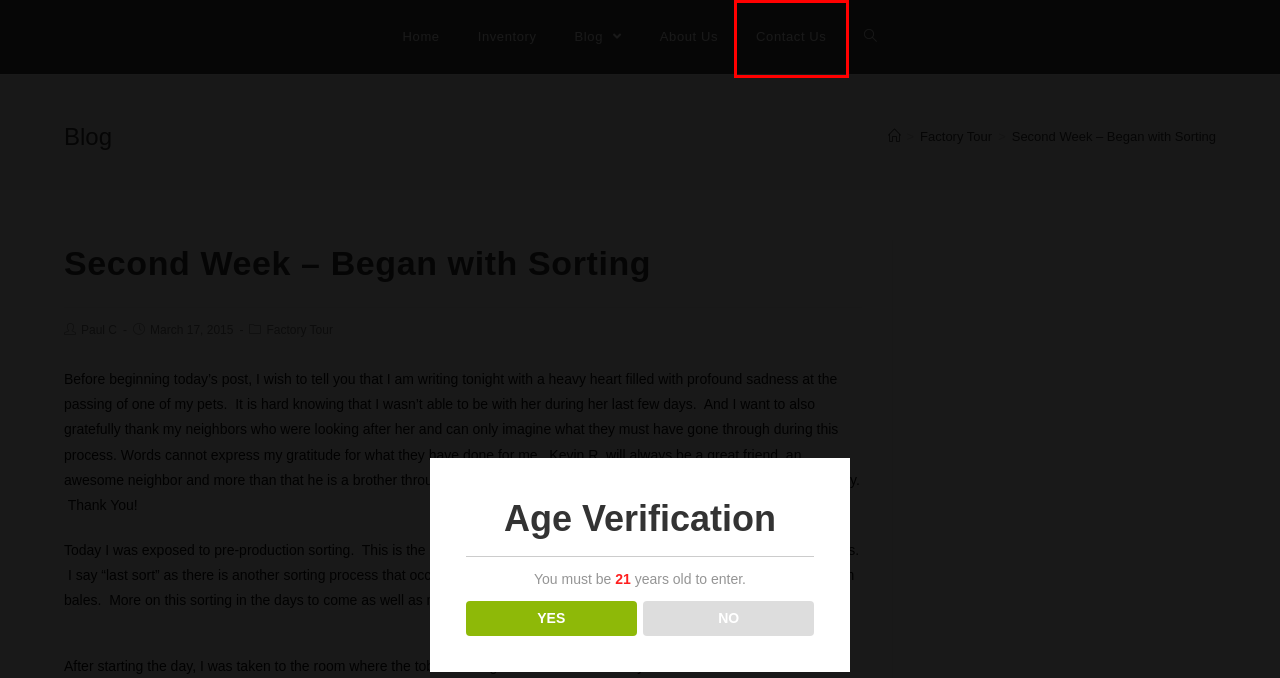You are given a screenshot of a webpage with a red rectangle bounding box. Choose the best webpage description that matches the new webpage after clicking the element in the bounding box. Here are the candidates:
A. Inventory
B. Blog
C. First Day of Work
D. Factory Tour
E. About Us
F. "Your den away from home"
G. Contact Us
H. Paul C

G